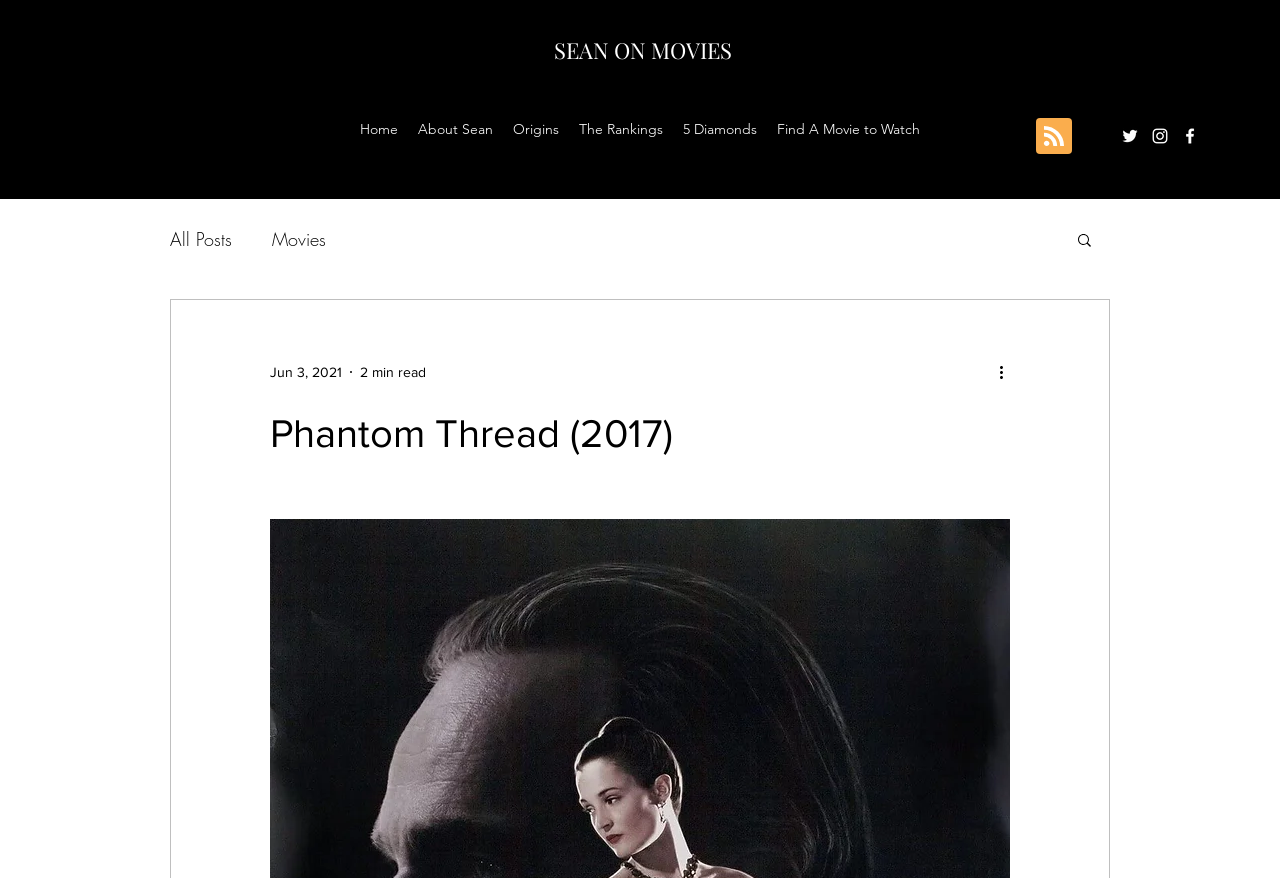Please specify the coordinates of the bounding box for the element that should be clicked to carry out this instruction: "visit Sean's twitter page". The coordinates must be four float numbers between 0 and 1, formatted as [left, top, right, bottom].

[0.875, 0.144, 0.891, 0.166]